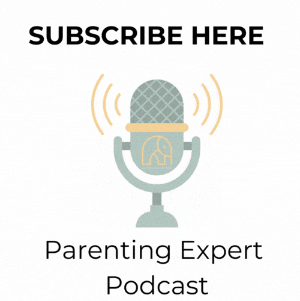What is the invitation above the microphone?
Look at the screenshot and respond with a single word or phrase.

Subscribe here